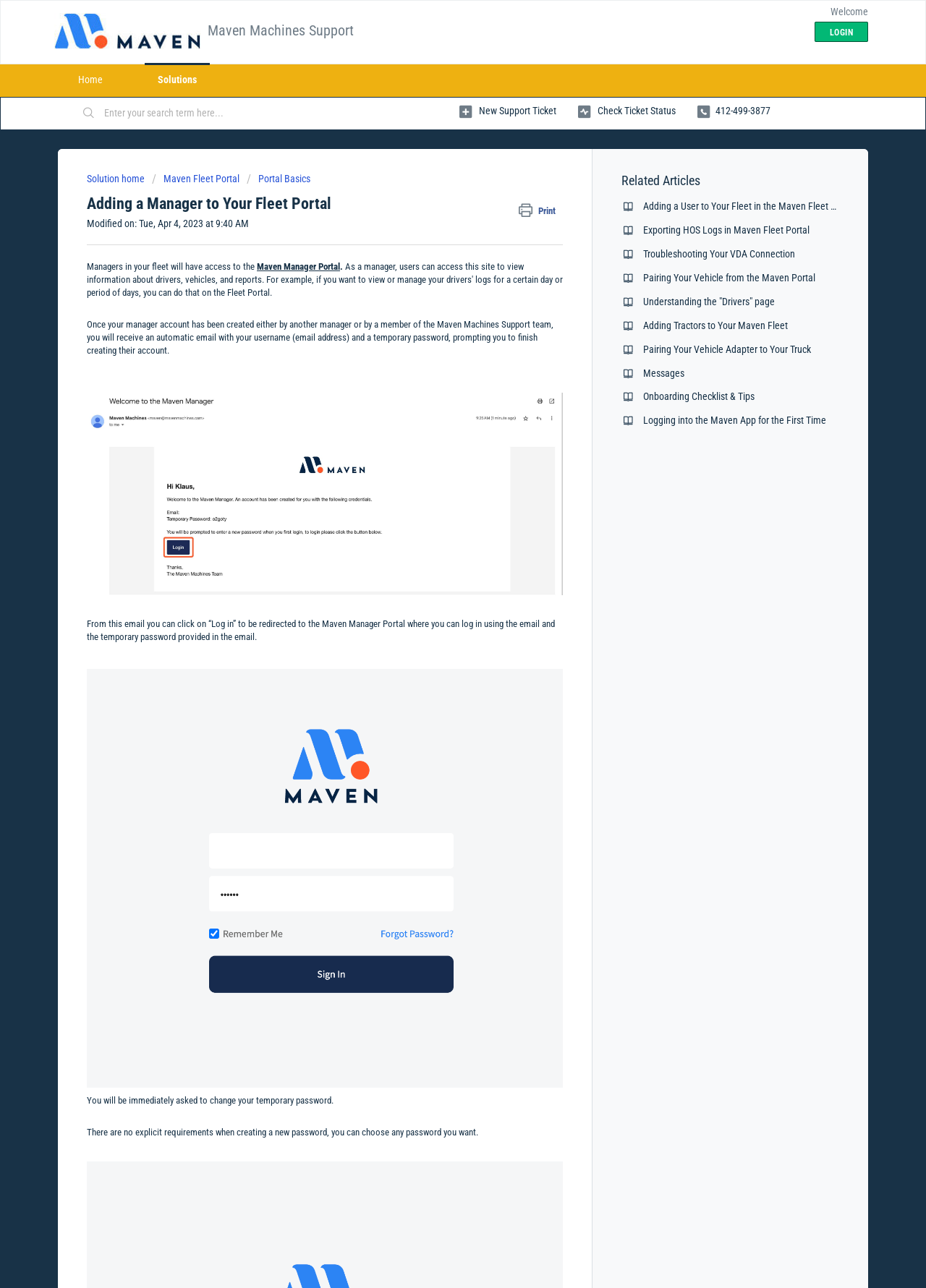What is required when creating a new password?
Use the information from the screenshot to give a comprehensive response to the question.

The webpage states that there are no explicit requirements when creating a new password, and users can choose any password they want. This is mentioned in the text 'There are no explicit requirements when creating a new password, you can choose any password you want.'